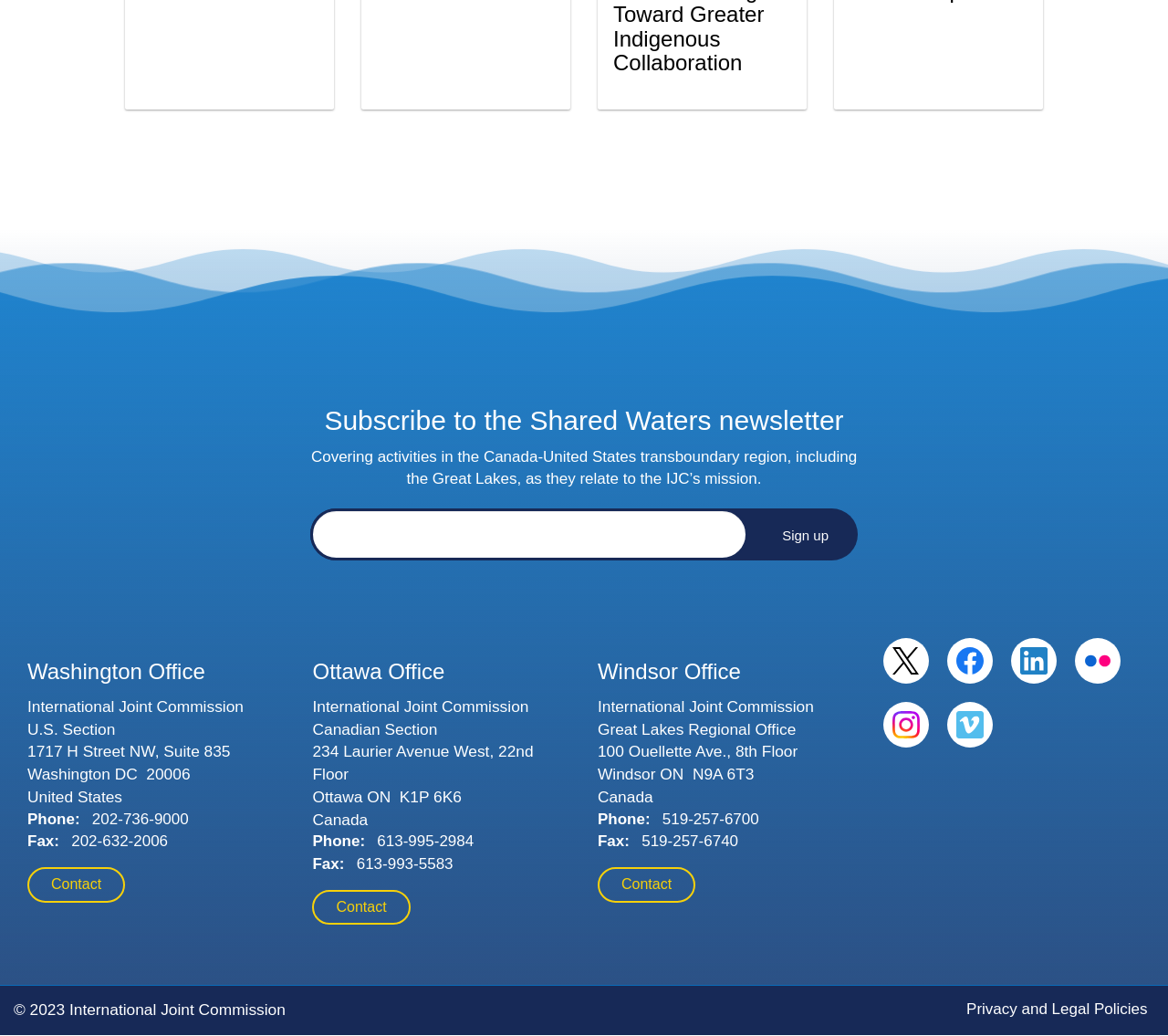Utilize the details in the image to thoroughly answer the following question: What is the language of the 'check Français' checkbox?

The 'check Français' checkbox is located next to the 'check English' checkbox, suggesting that it is used to select the French language option.